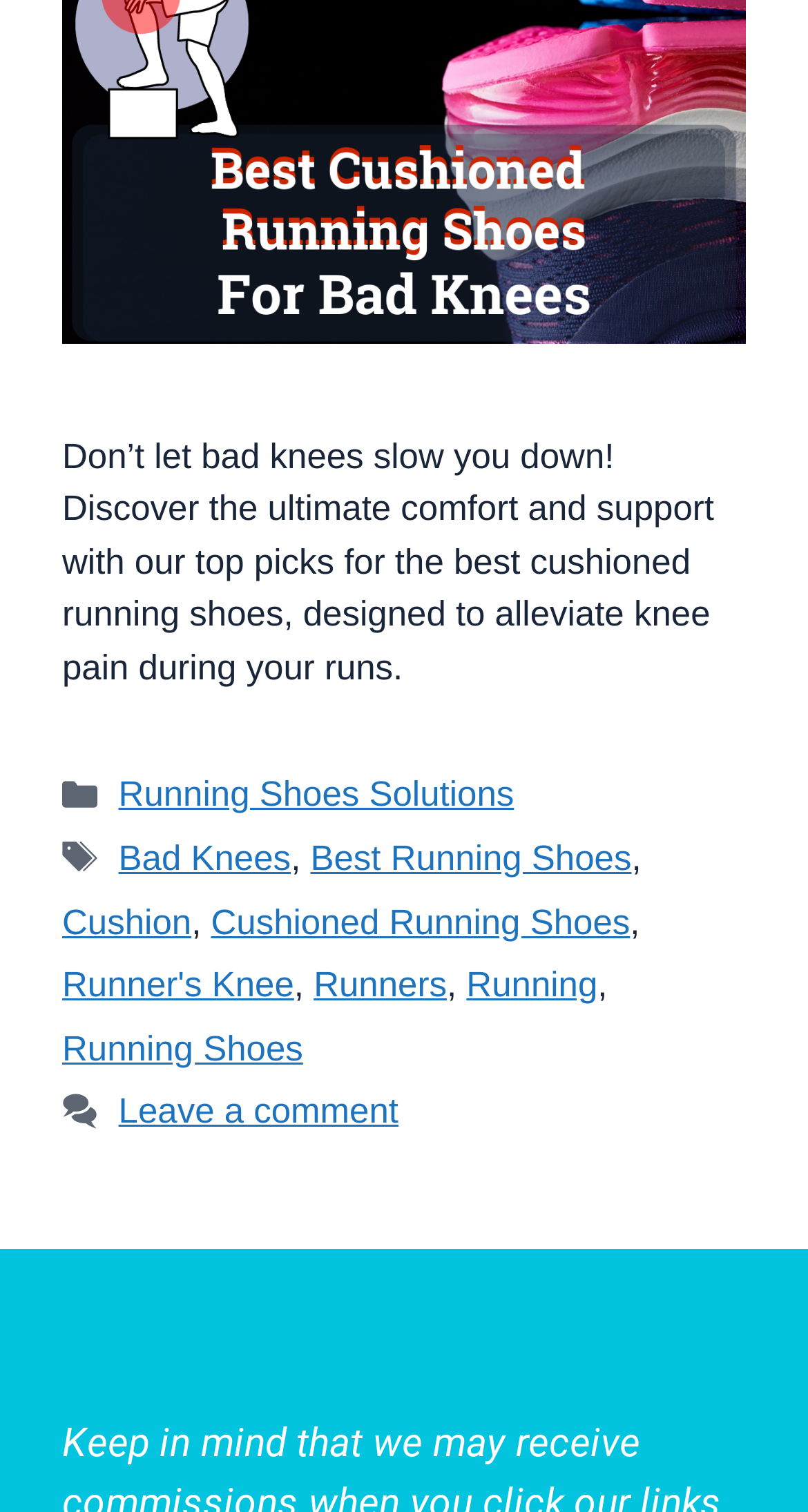Identify the bounding box coordinates for the element you need to click to achieve the following task: "Click on the link to learn about the best cushioned running shoes for bad knees". The coordinates must be four float values ranging from 0 to 1, formatted as [left, top, right, bottom].

[0.077, 0.208, 0.923, 0.234]